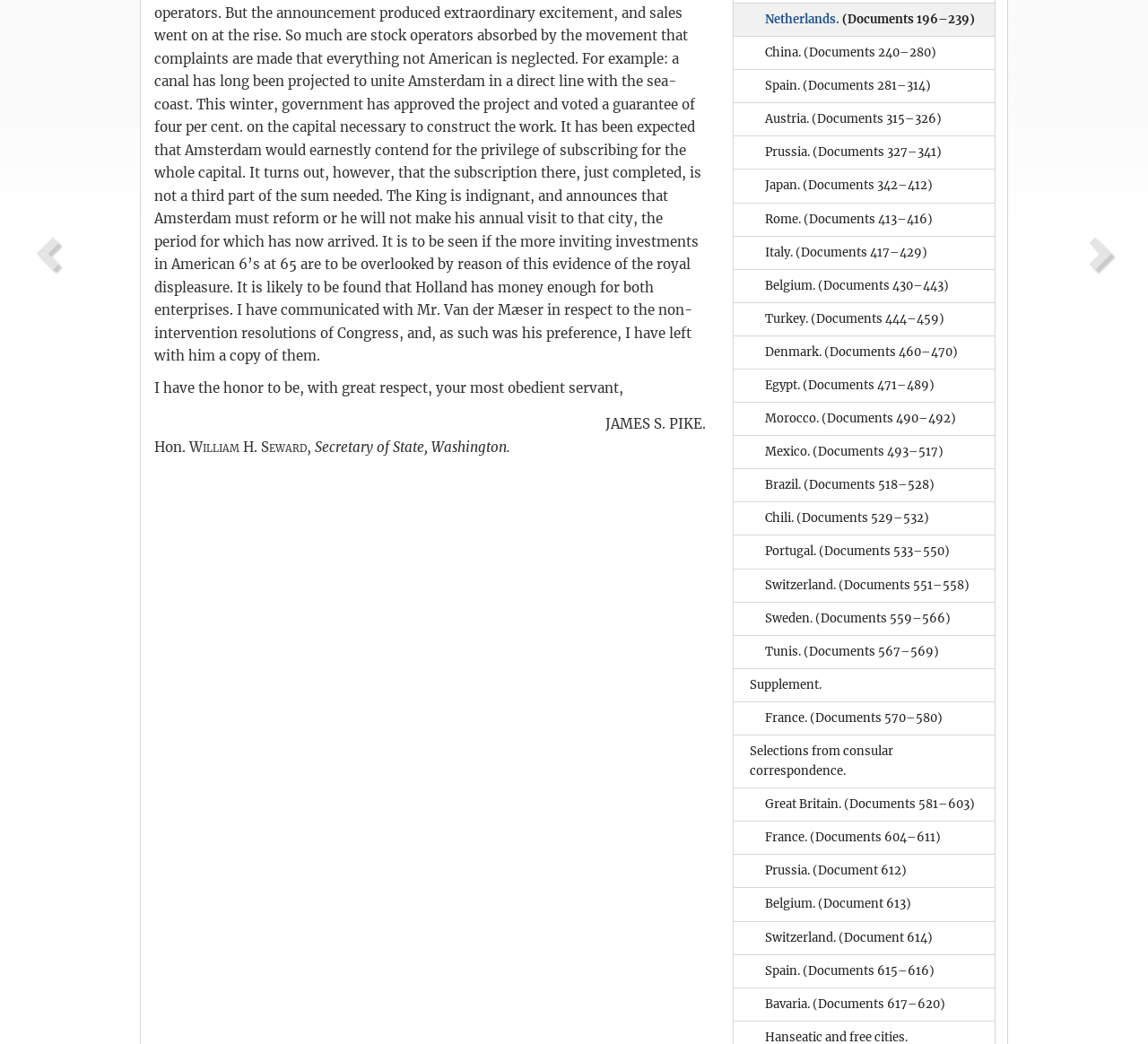Using the element description provided, determine the bounding box coordinates in the format (top-left x, top-left y, bottom-right x, bottom-right y). Ensure that all values are floating point numbers between 0 and 1. Element description: Supplement.

[0.639, 0.641, 0.866, 0.672]